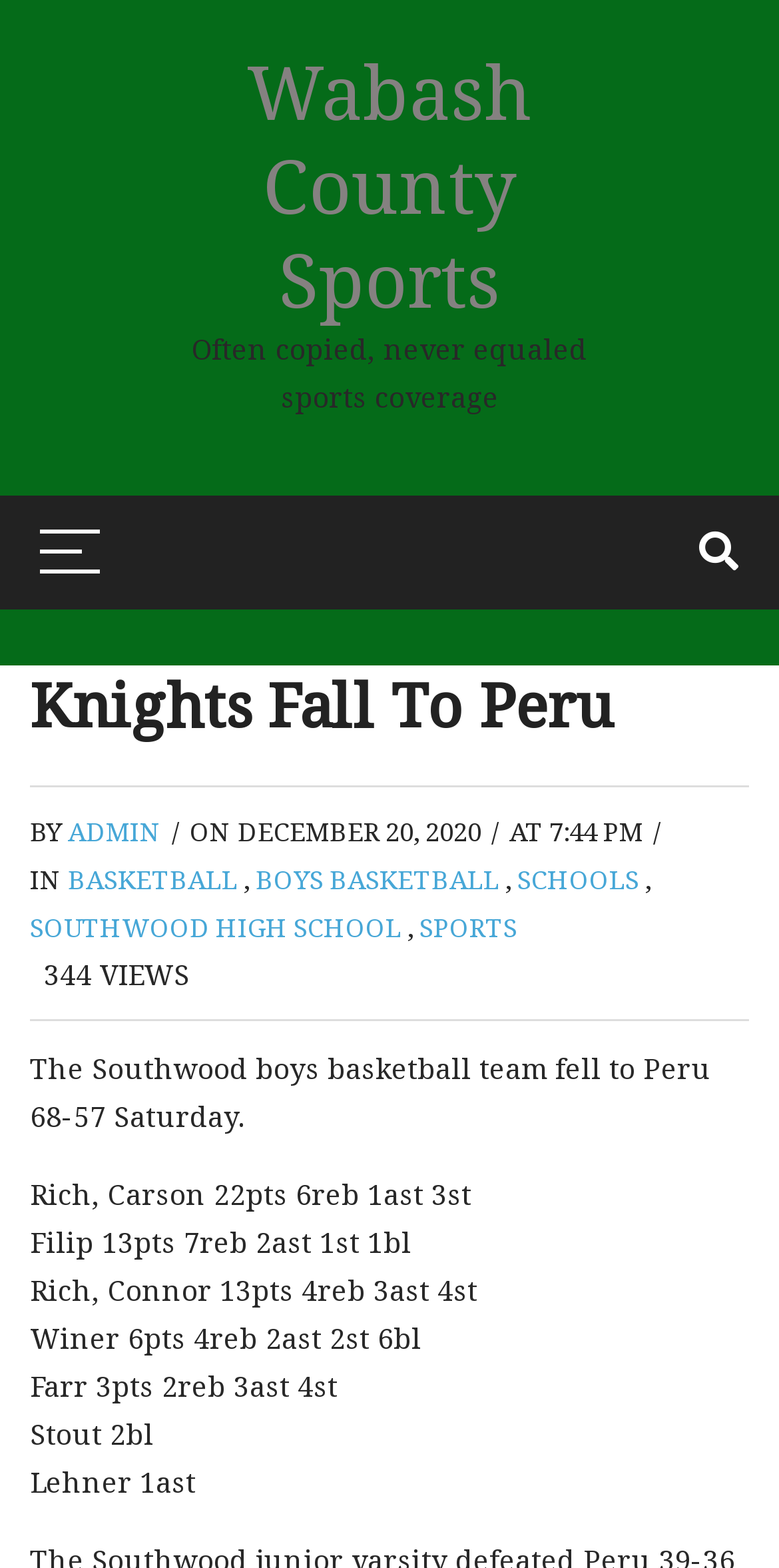Describe the entire webpage, focusing on both content and design.

The webpage is about a sports news article, specifically a report on a boys' basketball game between Southwood and Peru. At the top of the page, there is a link to "Wabash County Sports" and a tagline "Often copied, never equaled sports coverage". Below this, there is a header section with the title "Knights Fall To Peru" and a byline "BY ADMIN" with the date and time of the article. 

To the right of the header, there are several links to categories, including "BASKETBALL", "BOYS BASKETBALL", "SCHOOLS", "SOUTHWOOD HIGH SCHOOL", and "SPORTS". Below the header, there is a brief summary of the article, stating that the Southwood boys basketball team lost to Peru 68-57 on Saturday.

The main content of the article is a list of statistics for the Southwood players, including points, rebounds, assists, and steals. The players mentioned are Rich, Carson, Filip, Rich, Connor, Winer, Farr, Stout, and Lehner. The statistics are presented in a series of short paragraphs, one for each player.